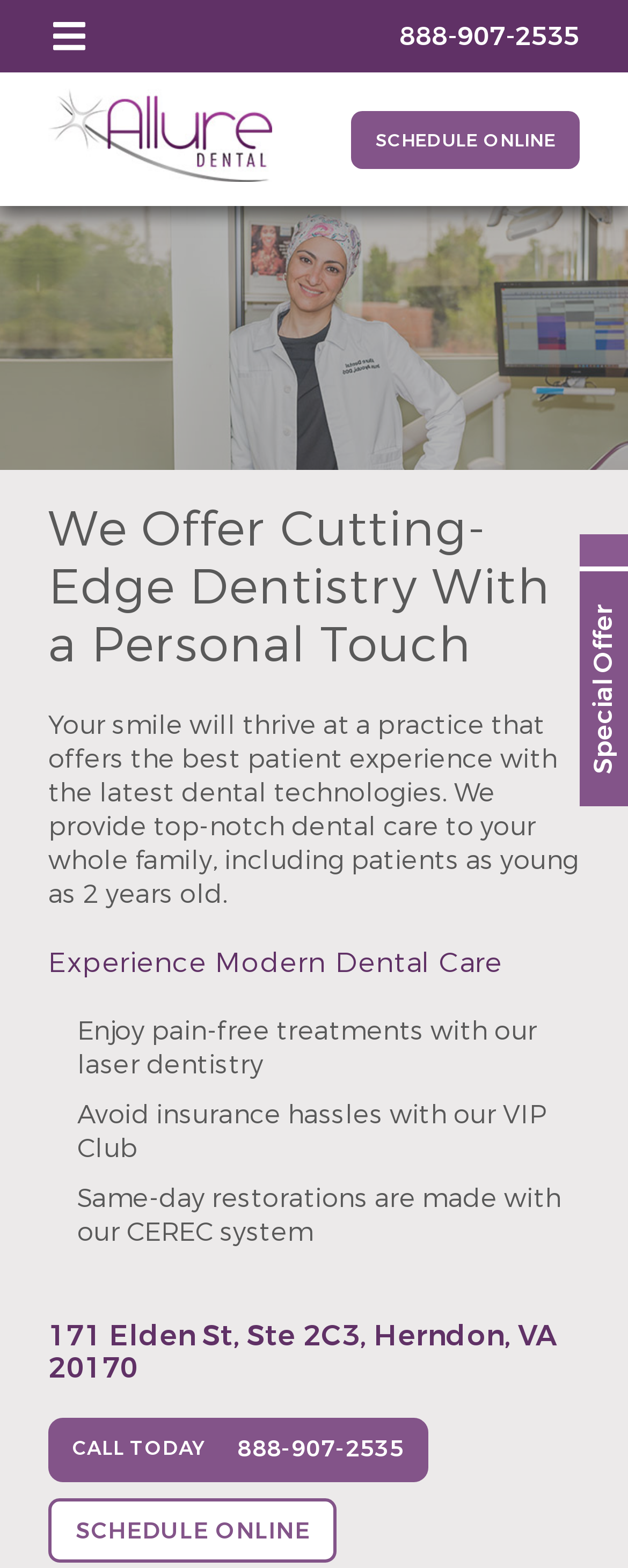What is the special offer mentioned on the page?
Offer a detailed and exhaustive answer to the question.

I found a static text element that says 'Special Offer' but it does not specify what the offer is. It is located at the bottom right of the page.